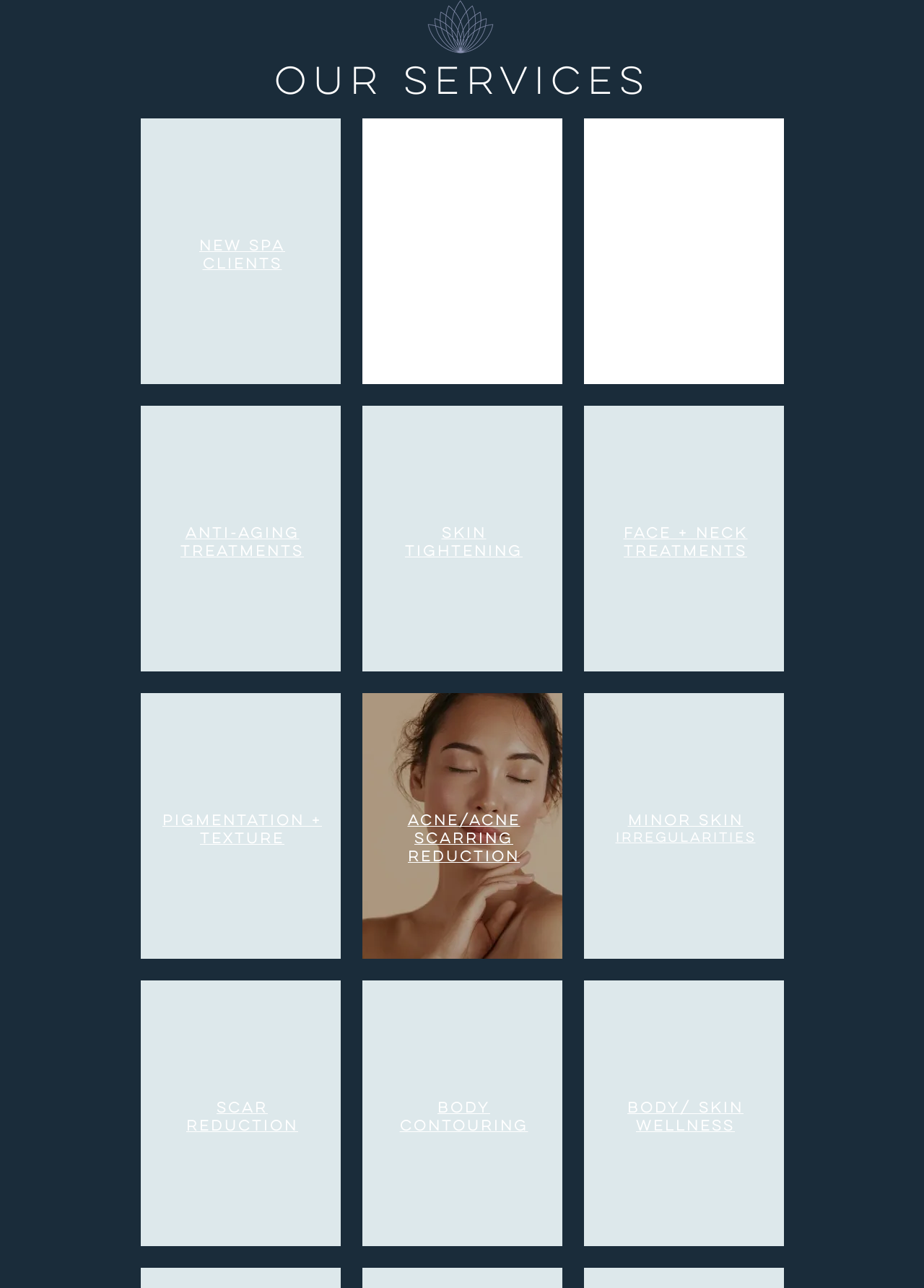Please provide the bounding box coordinates for the element that needs to be clicked to perform the following instruction: "Learn about skin tightening". The coordinates should be given as four float numbers between 0 and 1, i.e., [left, top, right, bottom].

[0.438, 0.409, 0.566, 0.434]